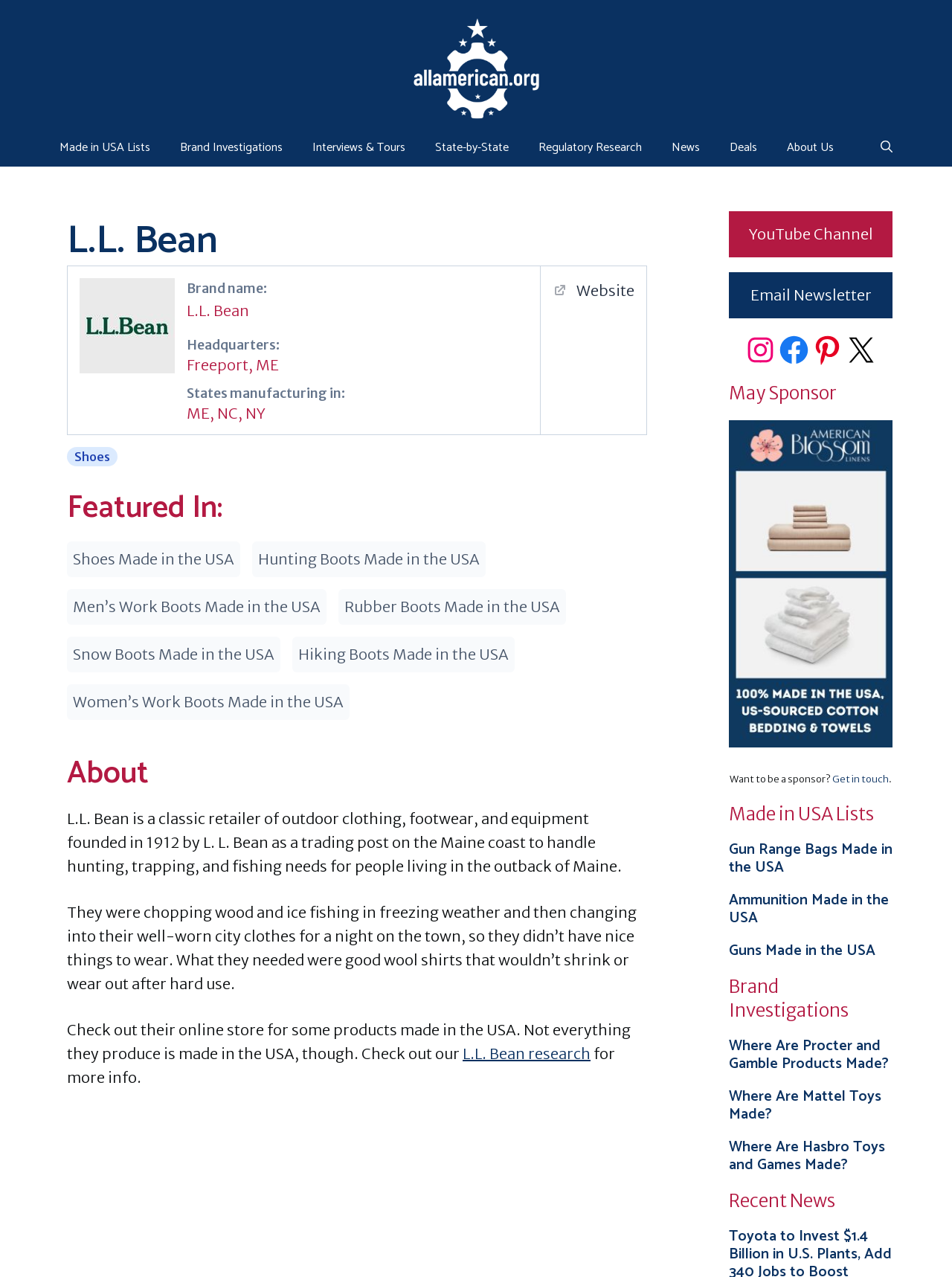Could you locate the bounding box coordinates for the section that should be clicked to accomplish this task: "Read about L.L. Bean's brand history".

[0.07, 0.171, 0.68, 0.208]